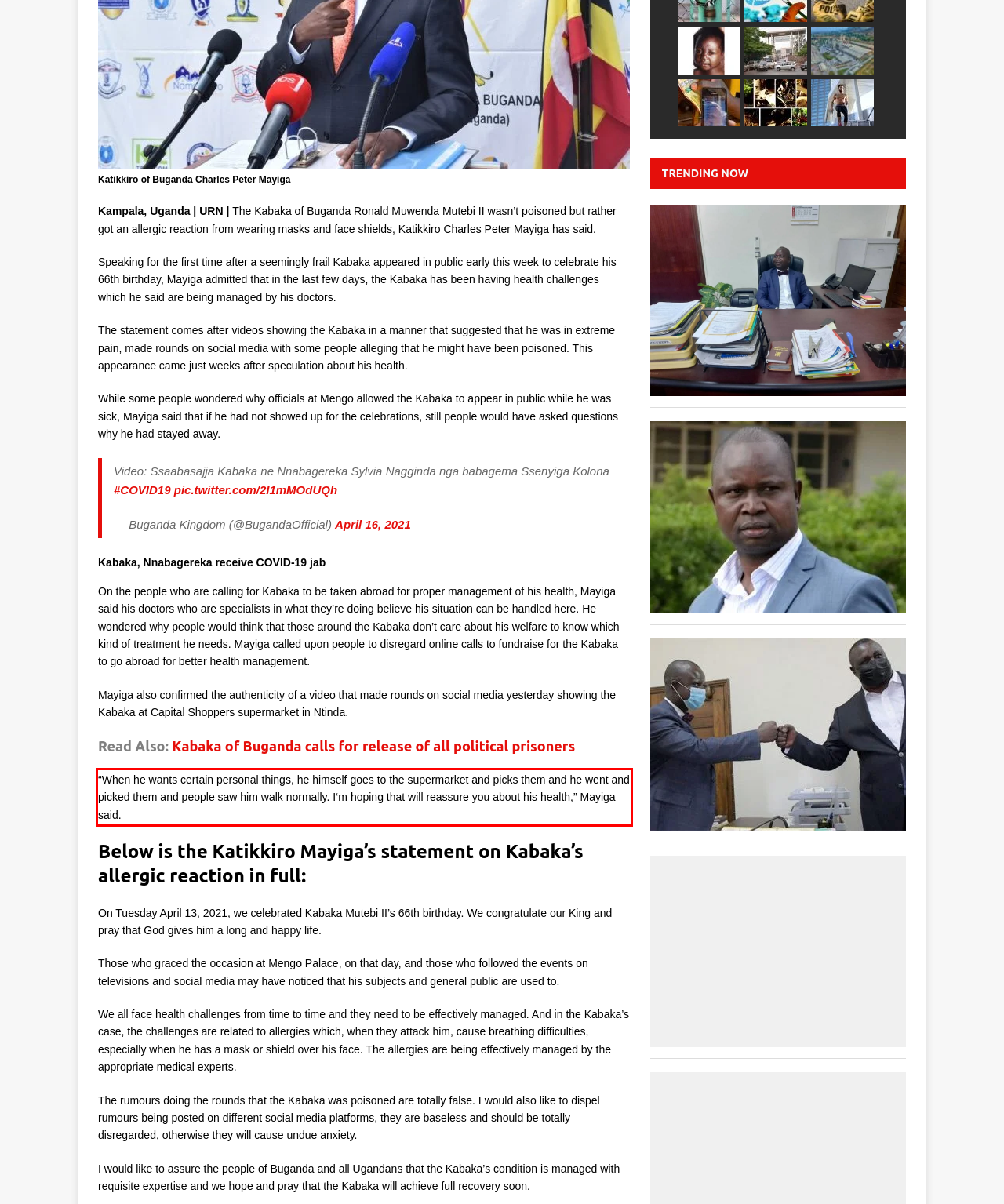Please perform OCR on the UI element surrounded by the red bounding box in the given webpage screenshot and extract its text content.

“When he wants certain personal things, he himself goes to the supermarket and picks them and he went and picked them and people saw him walk normally. I‘m hoping that will reassure you about his health,” Mayiga said.